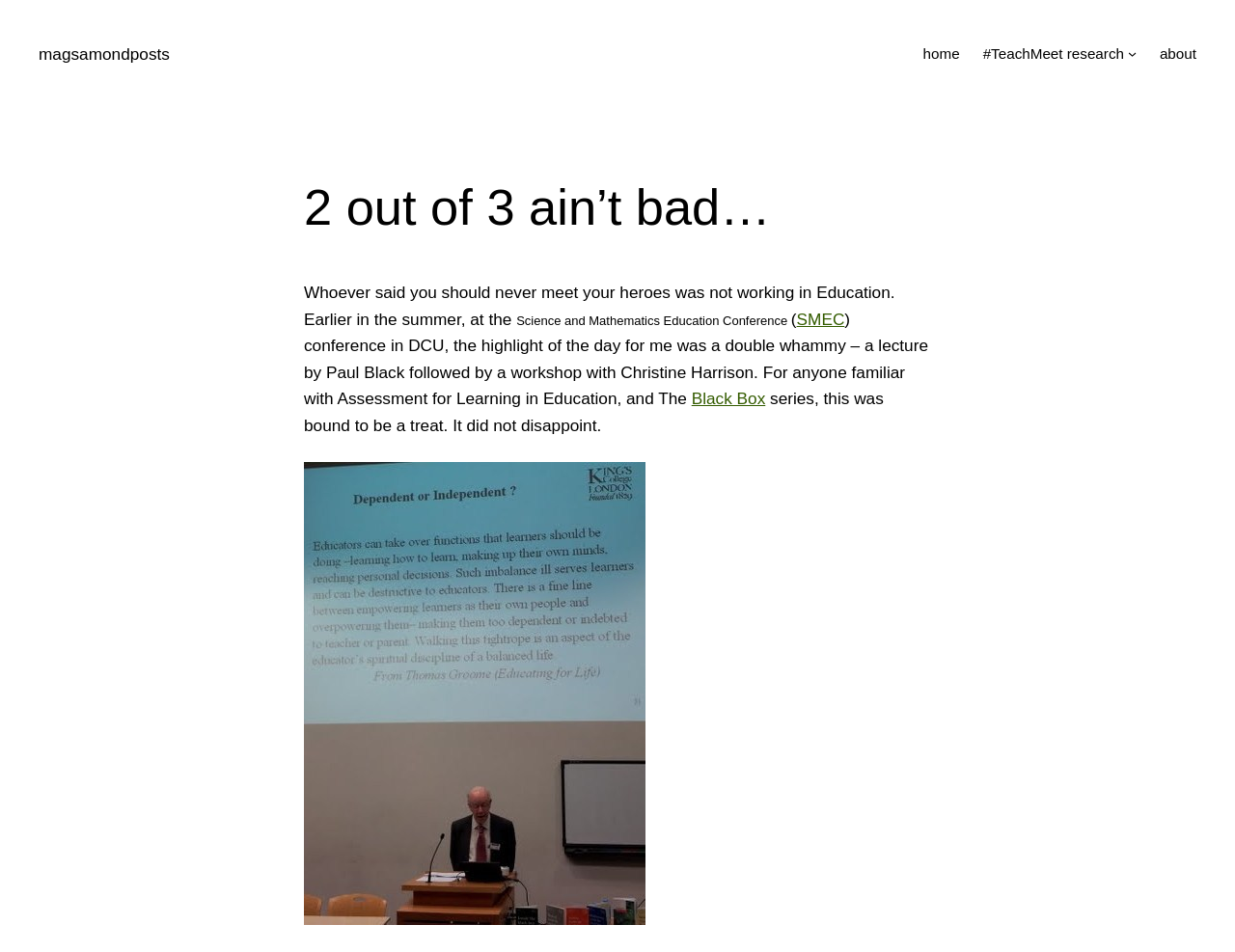What is the name of the person in the image?
Refer to the image and give a detailed answer to the query.

The name of the person in the image can be inferred from the image element's description 'Paulblack2', which suggests that the image is of Paul Black.